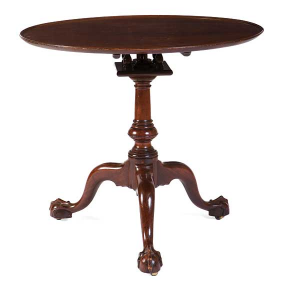Paint a vivid picture of the image with your description.

This image showcases an exquisite Philadelphia Chippendale mahogany suppressed ball tilt-top tea table. The table's elegant design features a round top that can be tilted for easy storage, complemented by a beautifully turned pedestal base that enhances its graceful silhouette. The base rests on cabriole legs that terminate in claw-and-ball feet, demonstrating the craftsmanship and artistry typical of the Chippendale style. This piece is not just functional; it serves as a stunning focal point in any room, reflecting the sophistication of 18th-century American furniture design. Its rich mahogany finish adds warmth and depth, making it a perfect addition to a refined interior.